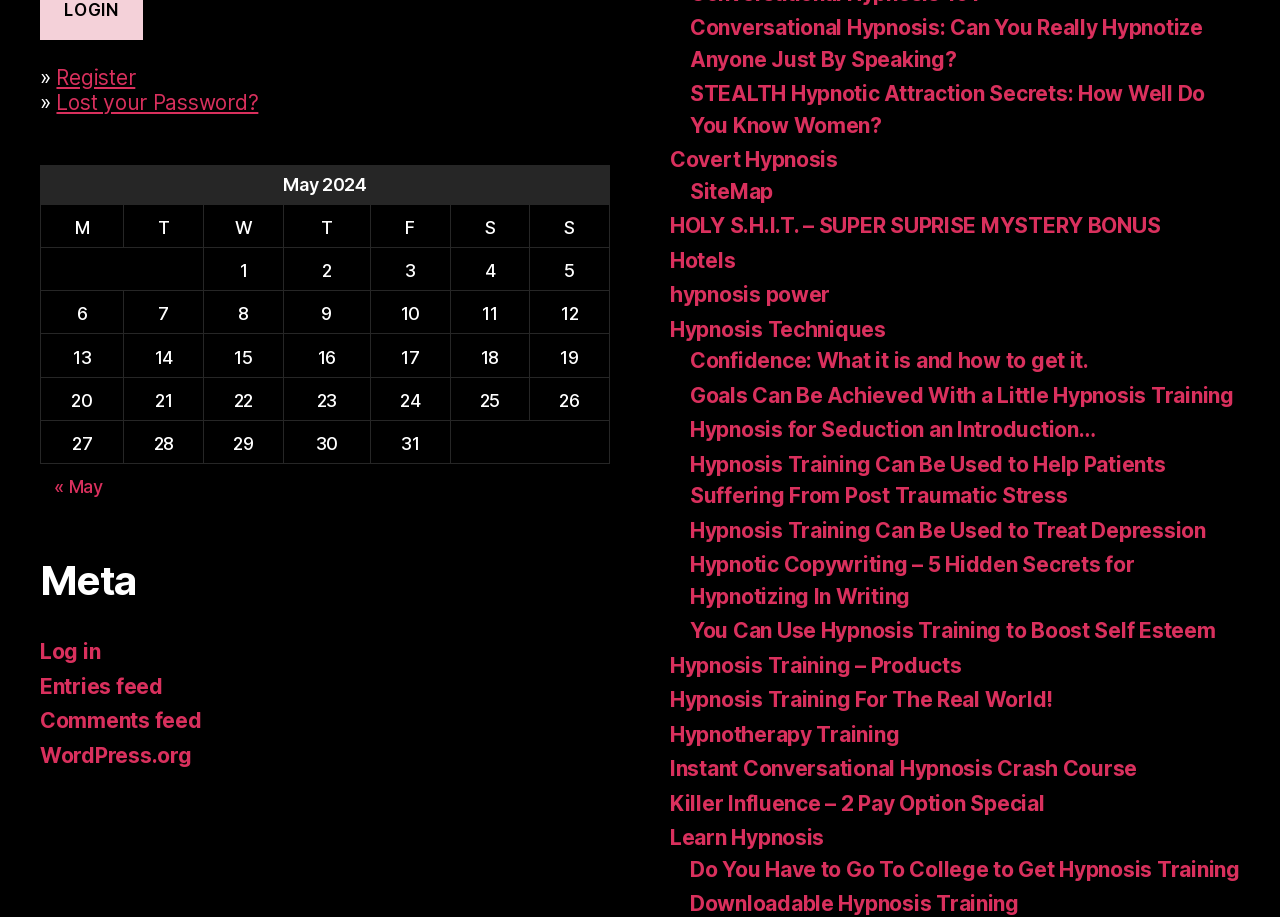Determine the bounding box coordinates of the target area to click to execute the following instruction: "View Hypnosis Training products."

[0.523, 0.712, 0.751, 0.739]